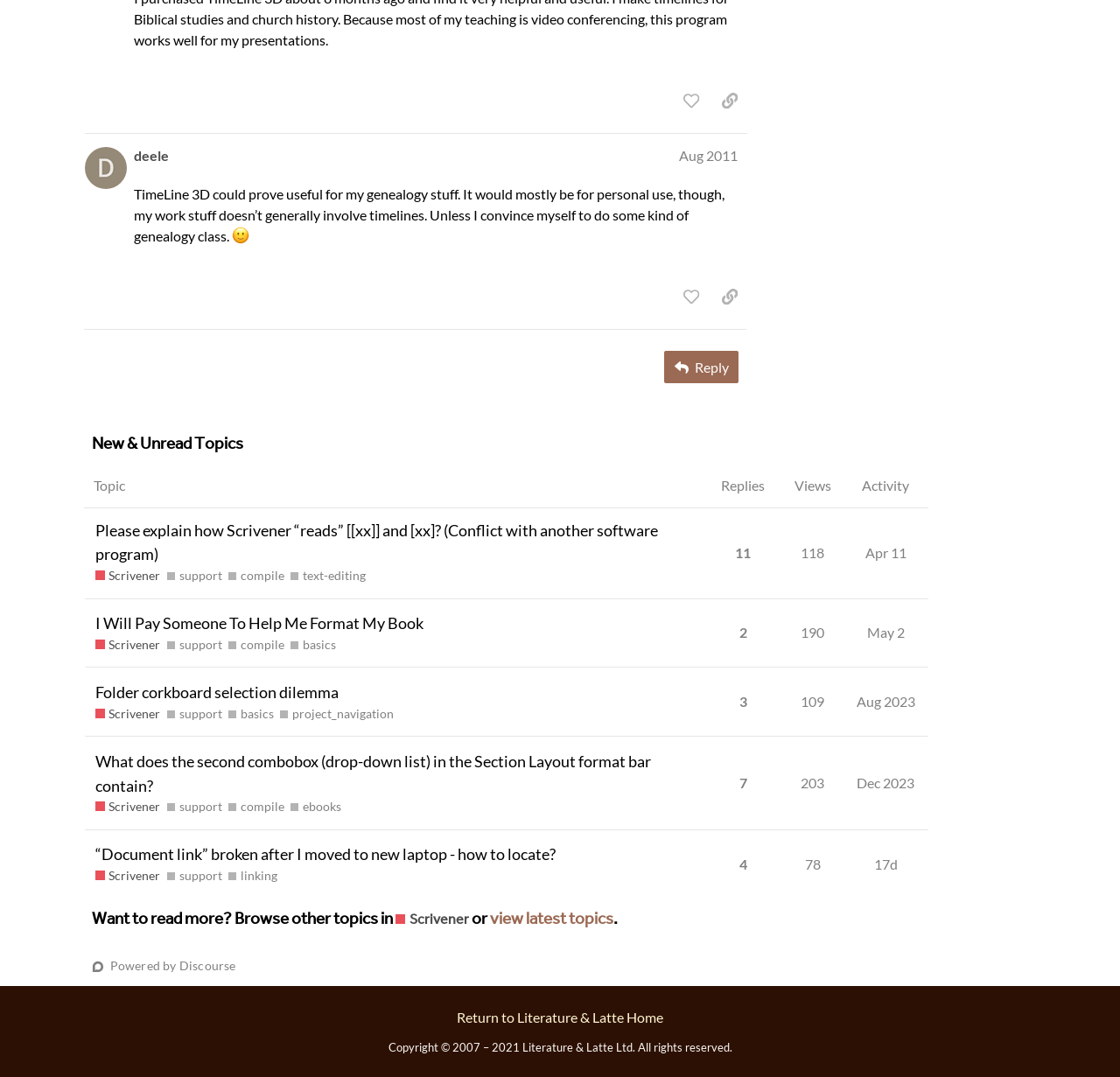Could you find the bounding box coordinates of the clickable area to complete this instruction: "view topic details"?

[0.075, 0.482, 0.829, 0.556]